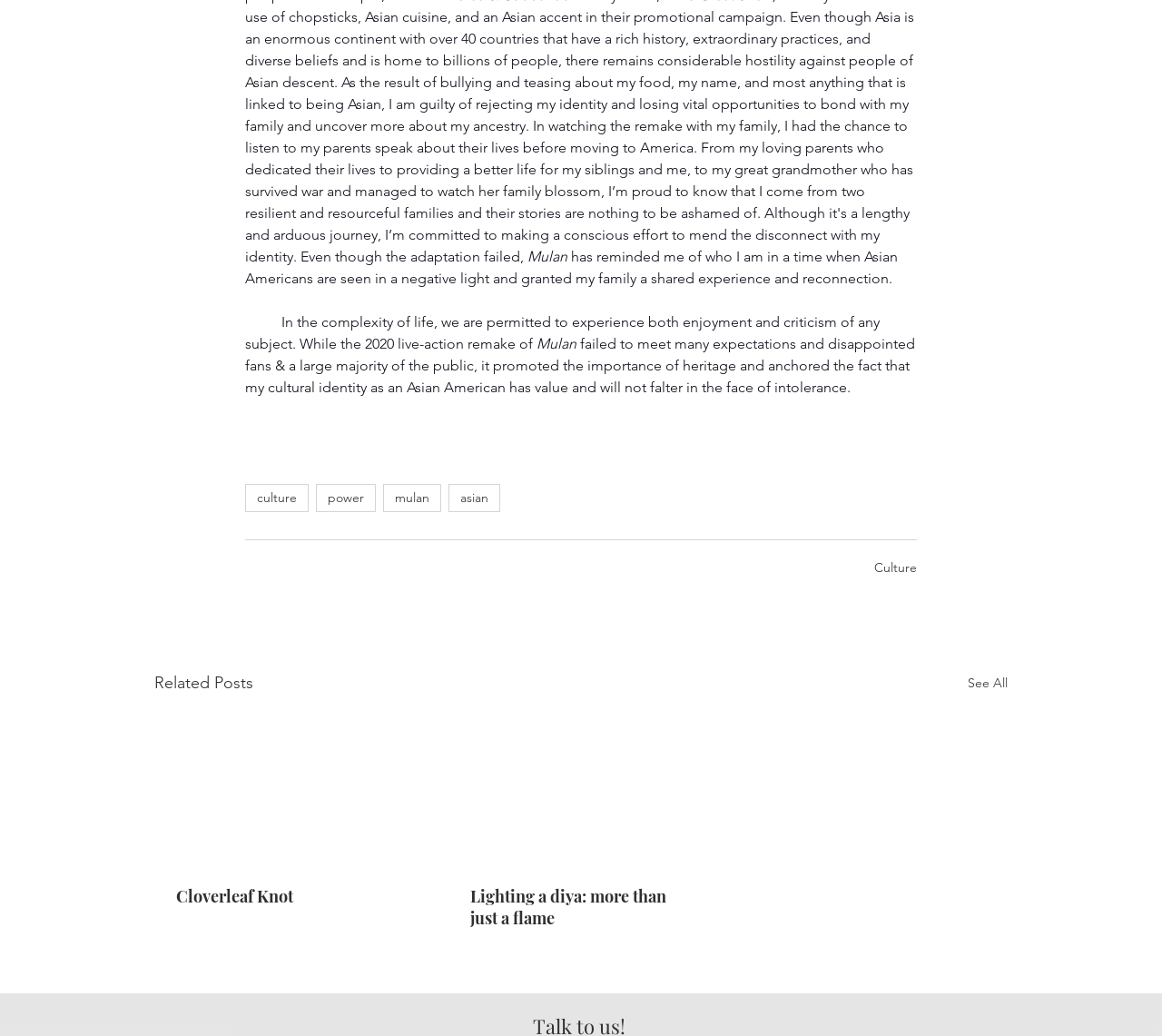Please specify the bounding box coordinates in the format (top-left x, top-left y, bottom-right x, bottom-right y), with values ranging from 0 to 1. Identify the bounding box for the UI component described as follows: See All

[0.833, 0.647, 0.867, 0.673]